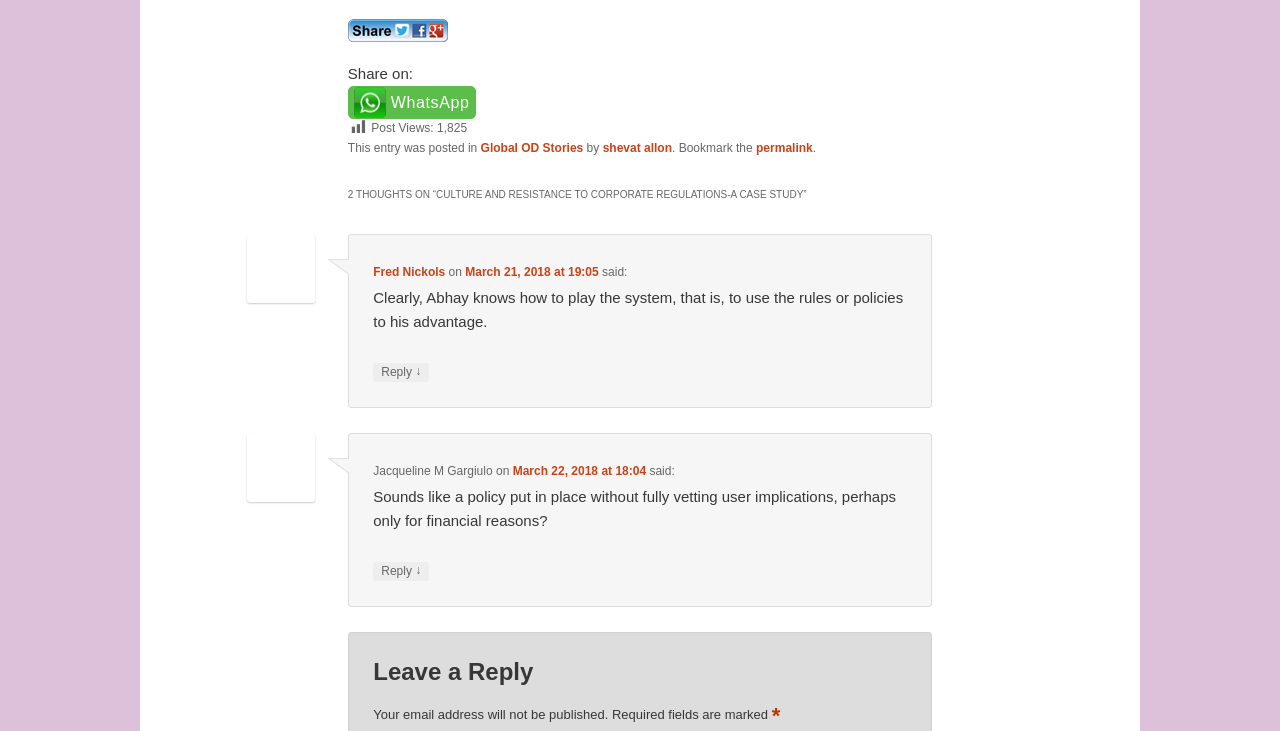Locate the bounding box coordinates of the clickable part needed for the task: "Share on WhatsApp".

[0.272, 0.118, 0.372, 0.163]